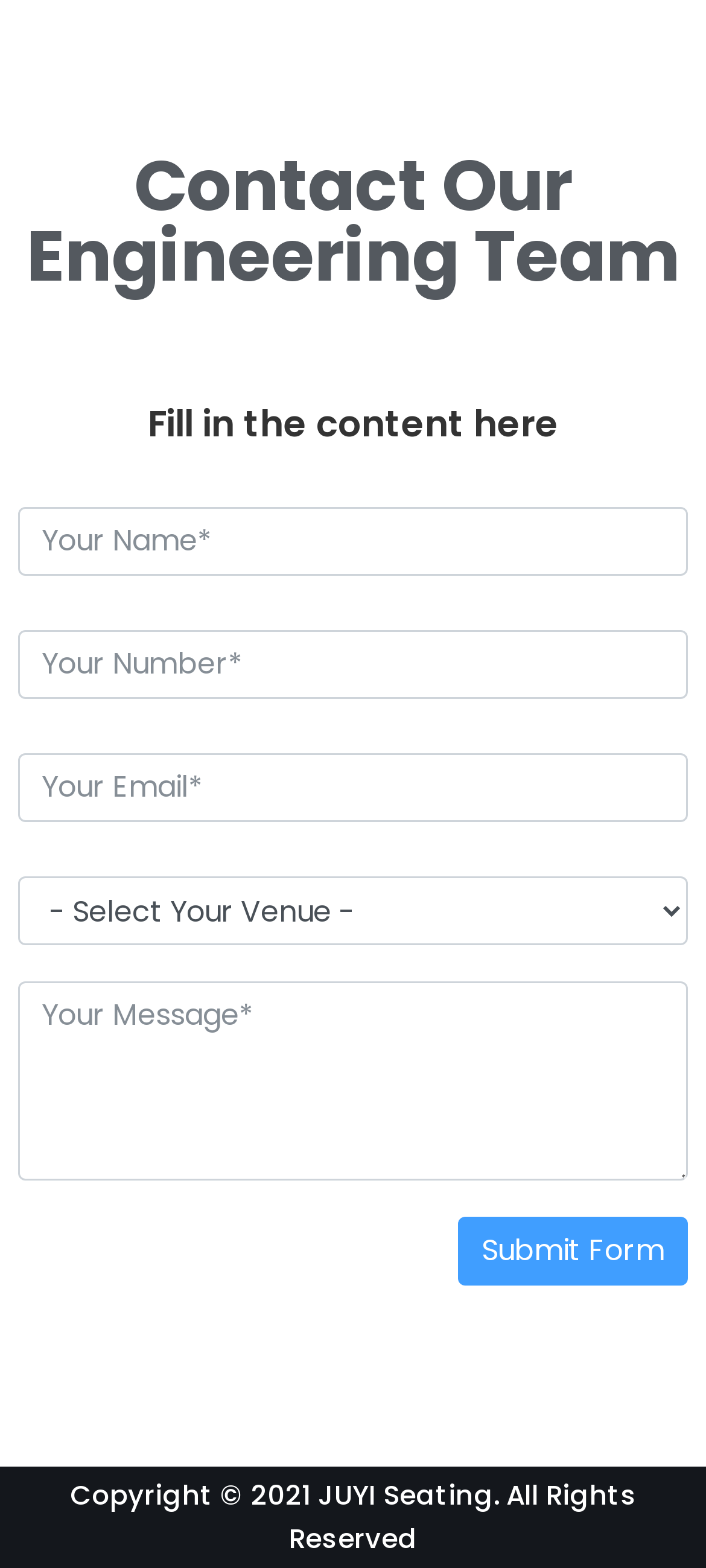What is the purpose of the form?
Based on the screenshot, provide your answer in one word or phrase.

Contact engineering team